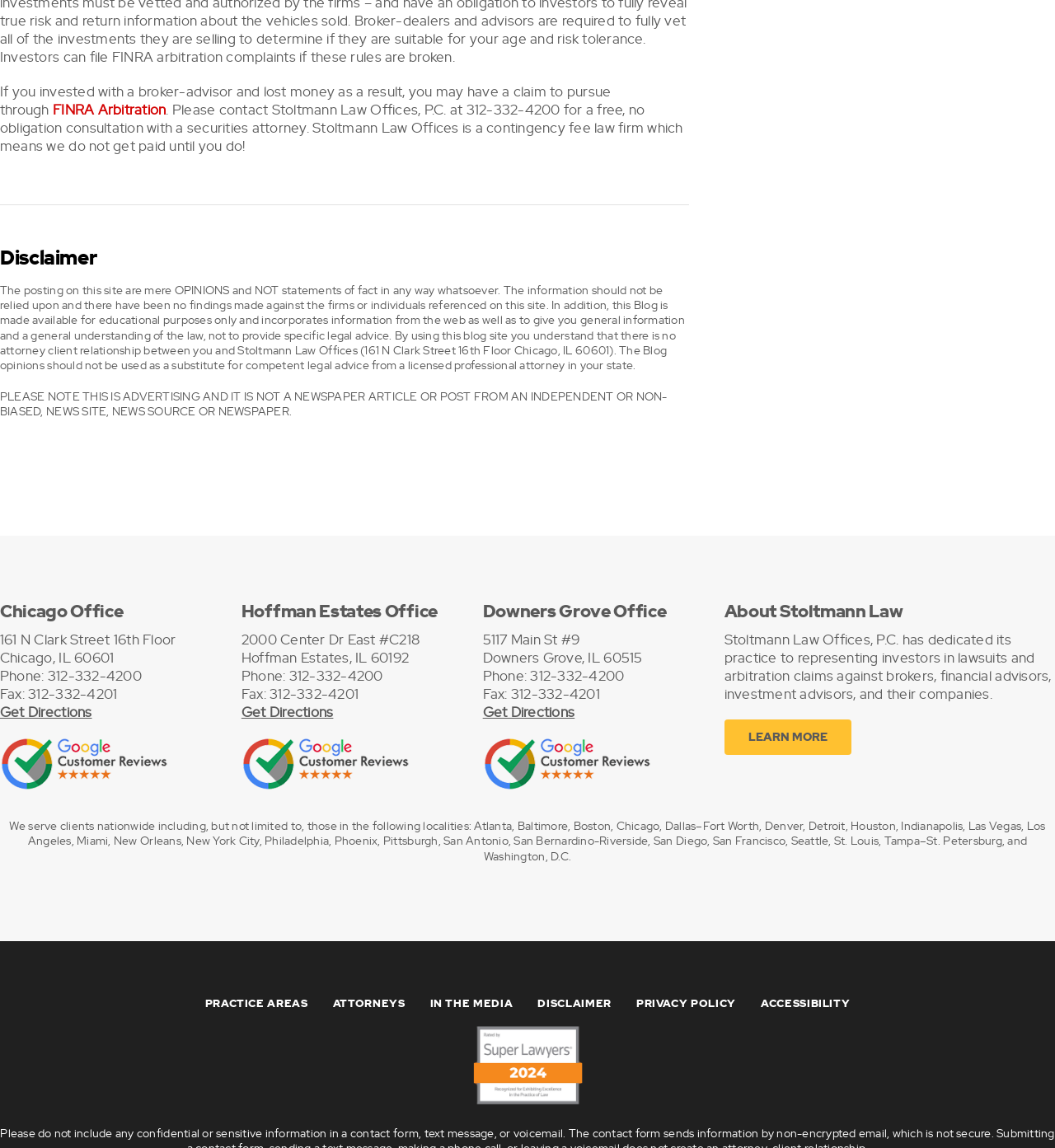Using the element description: "aria-label="Stoltmann Law Super Lawyers 2024"", determine the bounding box coordinates. The coordinates should be in the format [left, top, right, bottom], with values between 0 and 1.

[0.447, 0.891, 0.553, 0.907]